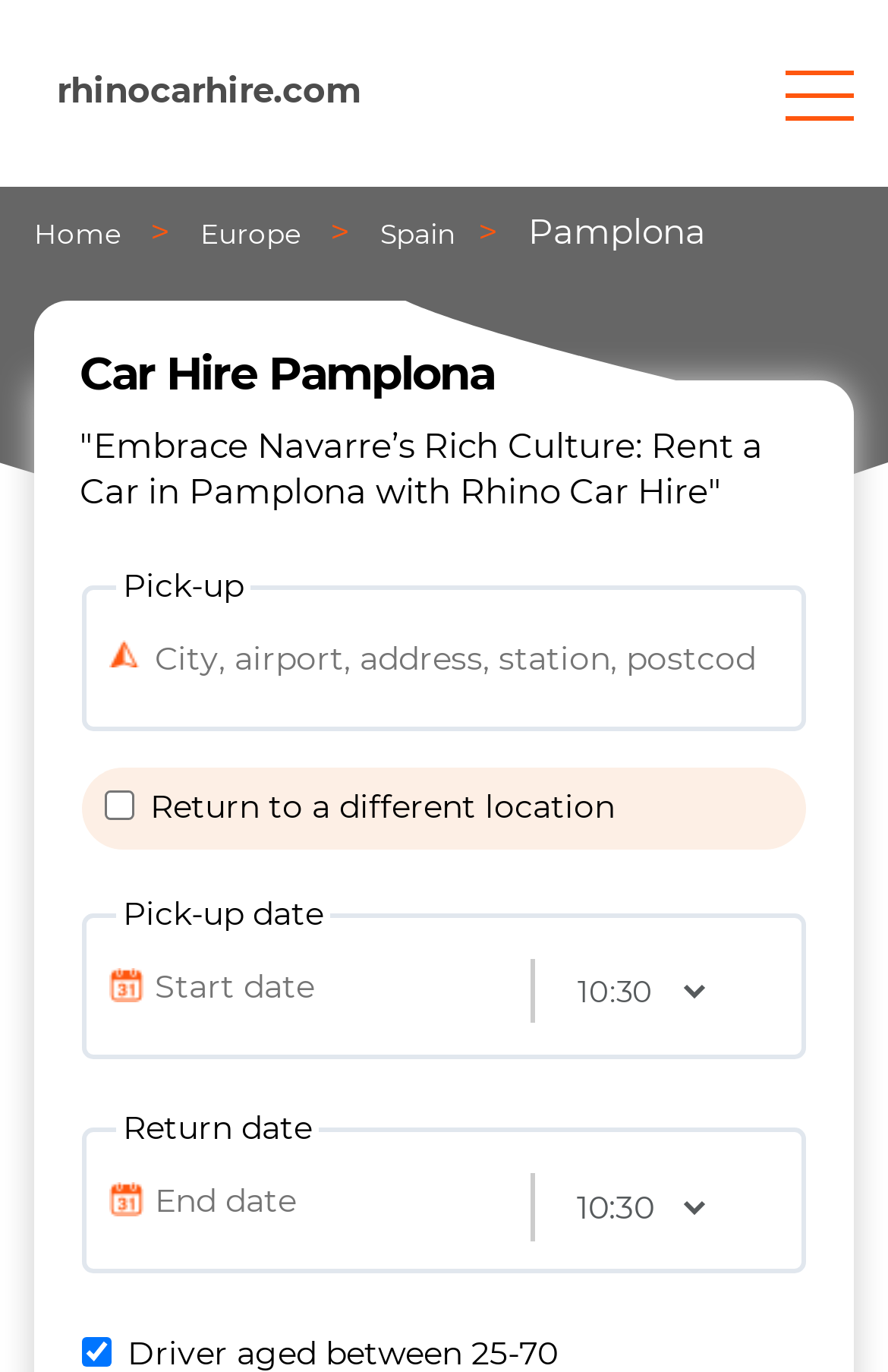Please identify the bounding box coordinates of the element I should click to complete this instruction: 'Click on the 'Home' link'. The coordinates should be given as four float numbers between 0 and 1, like this: [left, top, right, bottom].

[0.038, 0.158, 0.144, 0.183]